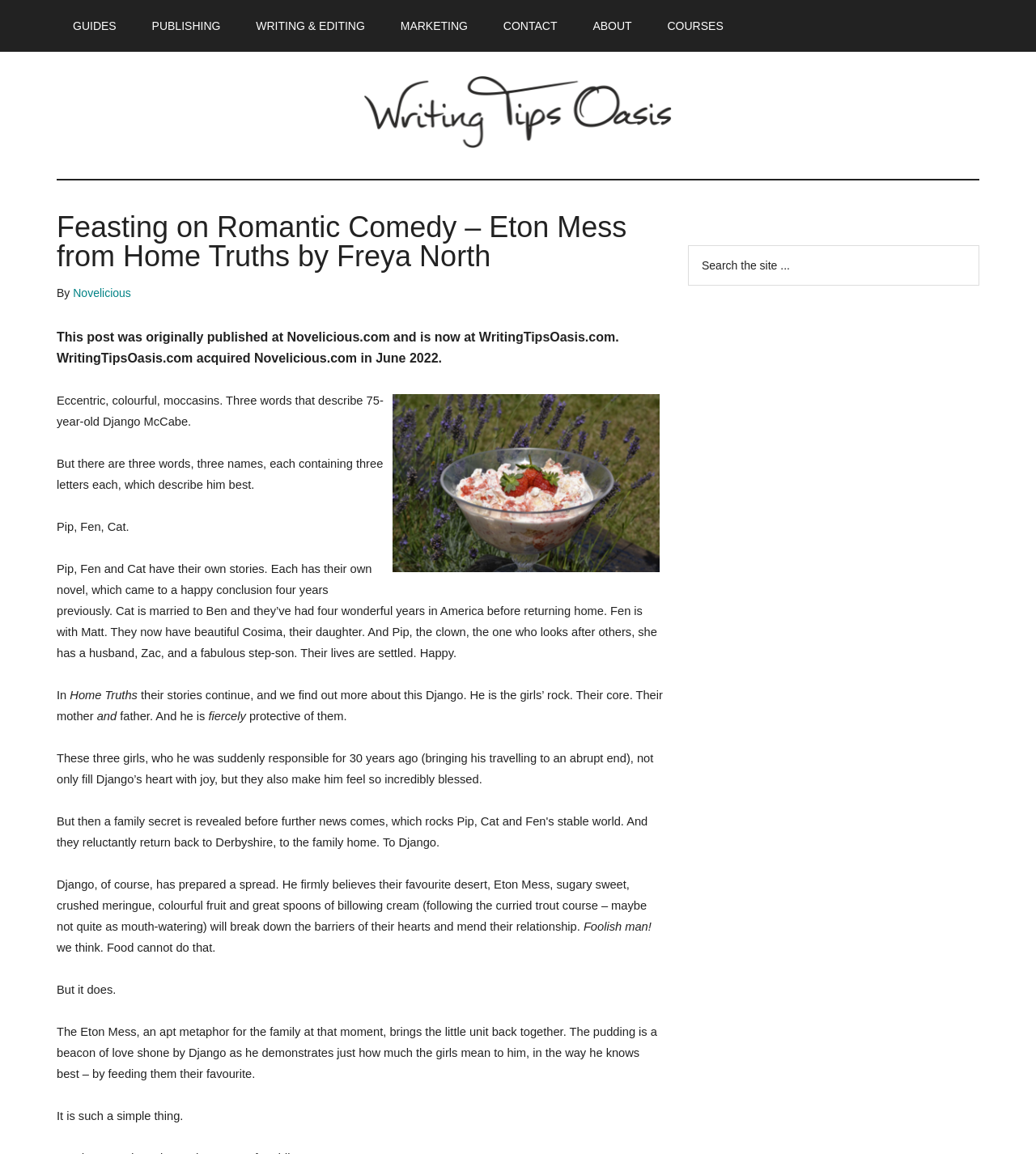What is the name of the character described as eccentric, colourful, and moccasins?
From the details in the image, answer the question comprehensively.

The character described as eccentric, colourful, and moccasins is Django McCabe, which can be found in the main content area of the webpage, where it says 'Eccentric, colourful, moccasins. Three words that describe 75-year-old Django McCabe.'